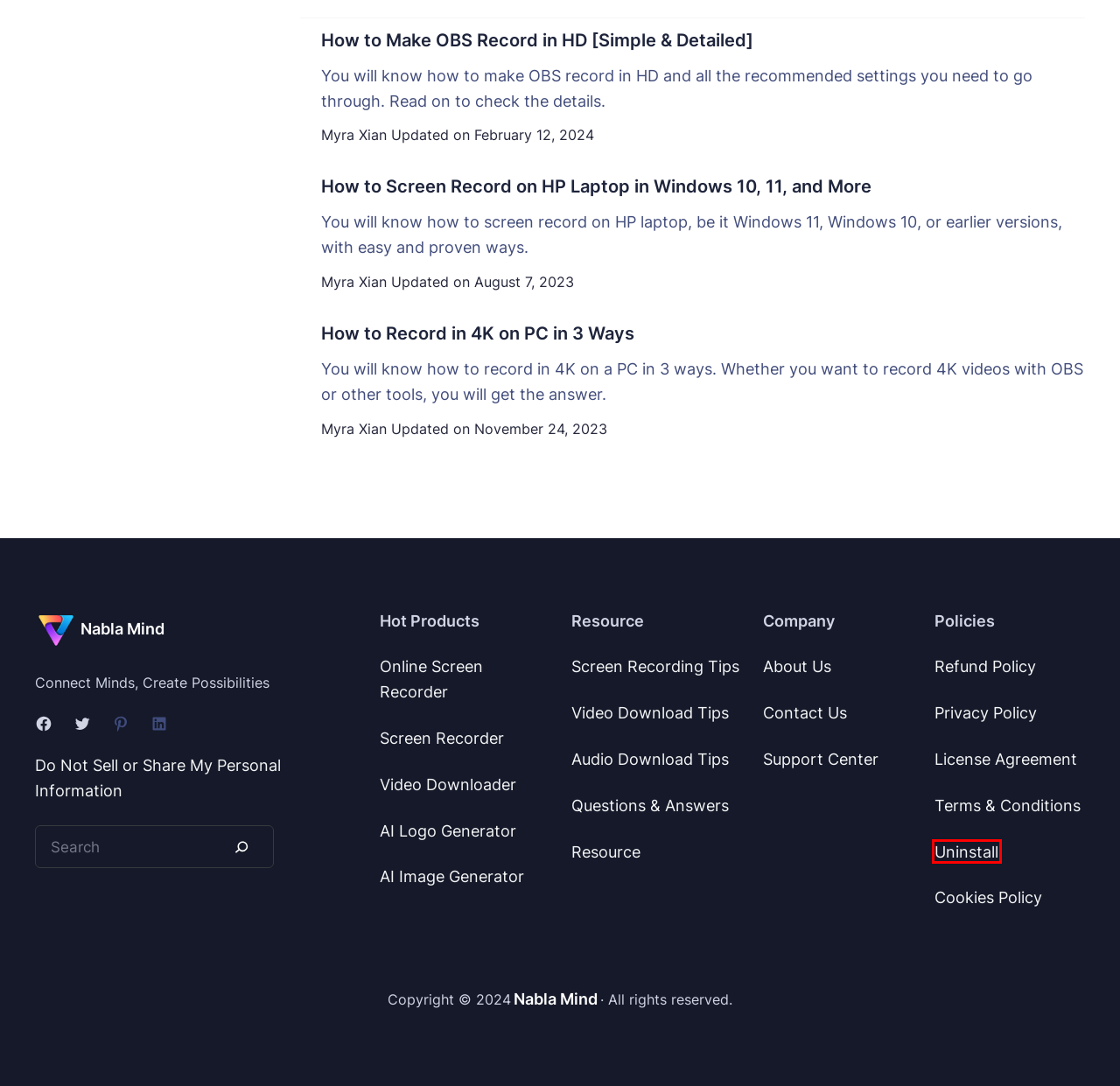Review the screenshot of a webpage which includes a red bounding box around an element. Select the description that best fits the new webpage once the element in the bounding box is clicked. Here are the candidates:
A. Terms & Conditions | Nabla Mind
B. License Agreement | Nabla Mind
C. About Nabla Mind | Our Team and Our Mission
D. How to Uninstall Nabla Mind Software
E. AI Pics: Your Innovative AI Photo App
F. How to Record in HD with OBS: Step by Step
G. SurFlex Screen Recorder for Windows & Mac - Free Download
H. SurFlex Online Free Screen Recorder Help Documentation

D